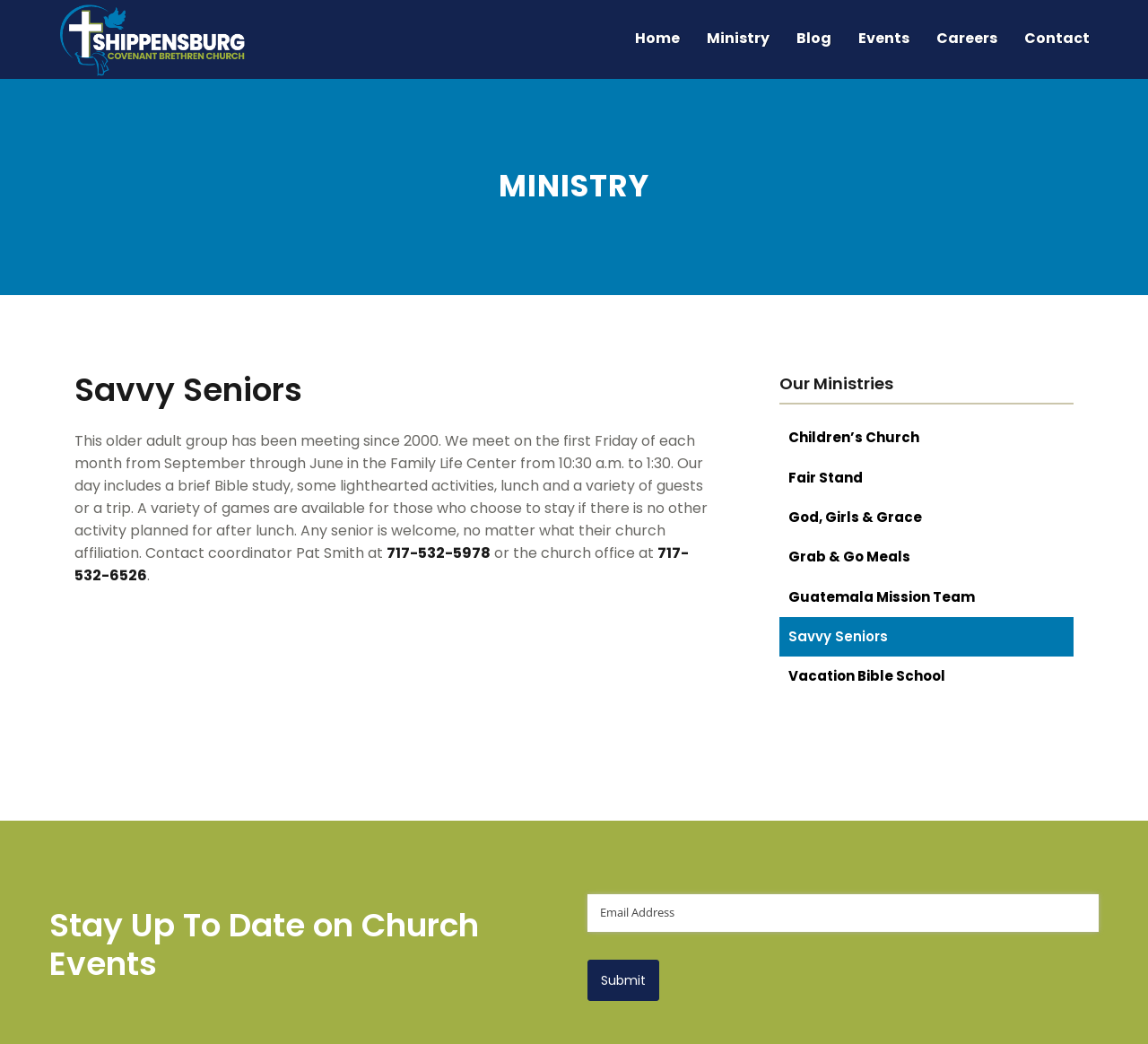What is the meeting schedule of Savvy Seniors?
Please elaborate on the answer to the question with detailed information.

According to the webpage content, Savvy Seniors meets on the first Friday of each month from September through June. This information is provided in the paragraph describing the group's activities.